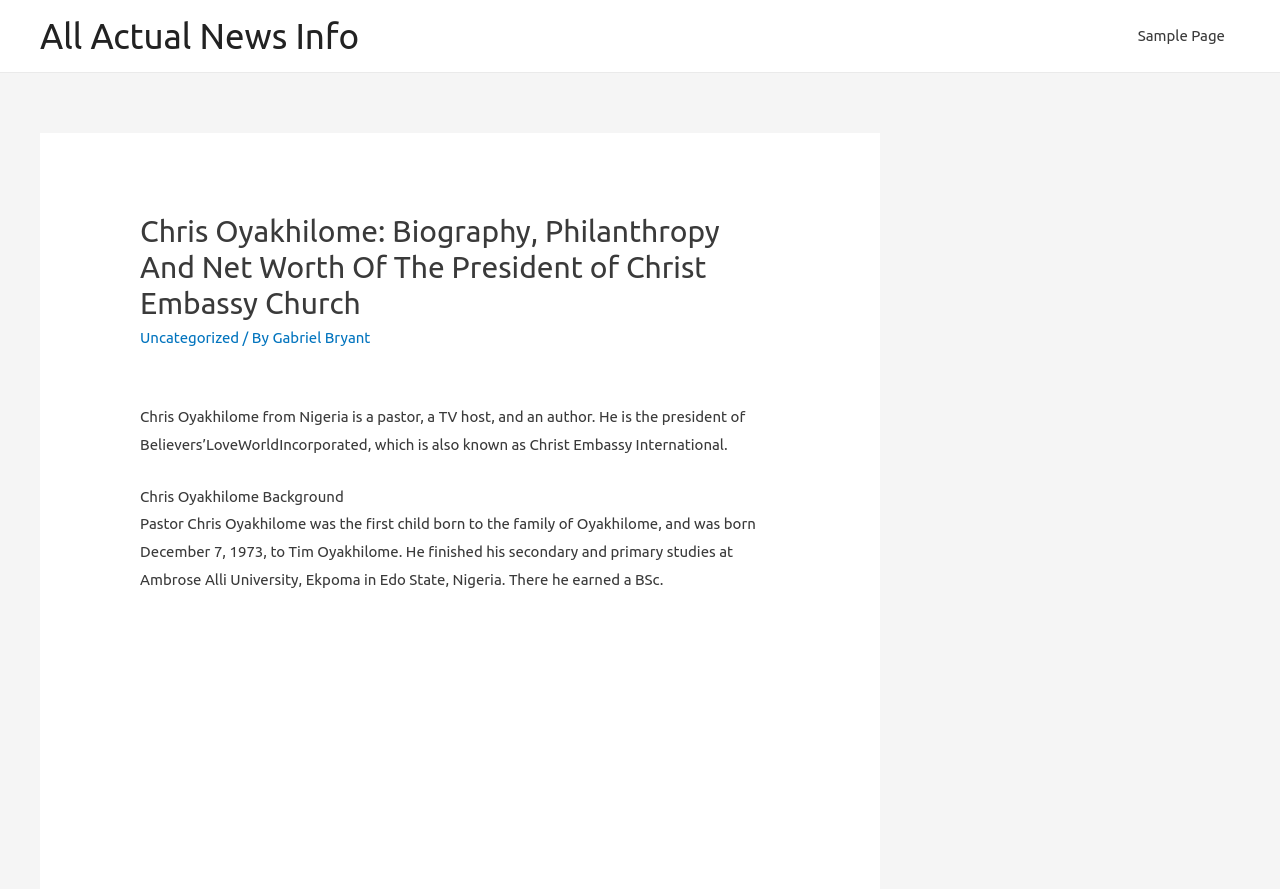Please identify the primary heading on the webpage and return its text.

Chris Oyakhilome: Biography, Philanthropy And Net Worth Of The President of Christ Embassy Church